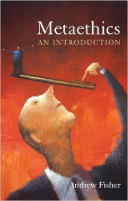Provide your answer in a single word or phrase: 
What is the orientation of the beam in the illustration?

Horizontal